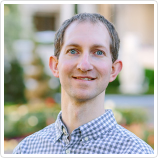Give a comprehensive caption that covers the entire image content.

The image features a smiling individual with short, dark hair, dressed in a checked button-up shirt. The backdrop showcases a blurred garden setting, adding a warm and inviting atmosphere. This image is likely associated with the blog titled "Highlighting a 'weak' contribution [Enhancements make preventing memory leaks with WeakEventListener even easier!]" authored by David Anson. The blog covers topics related to memory management in programming, particularly within the context of Silverlight and the WeakEventListener class, reflecting technical expertise and insights into software development practices.